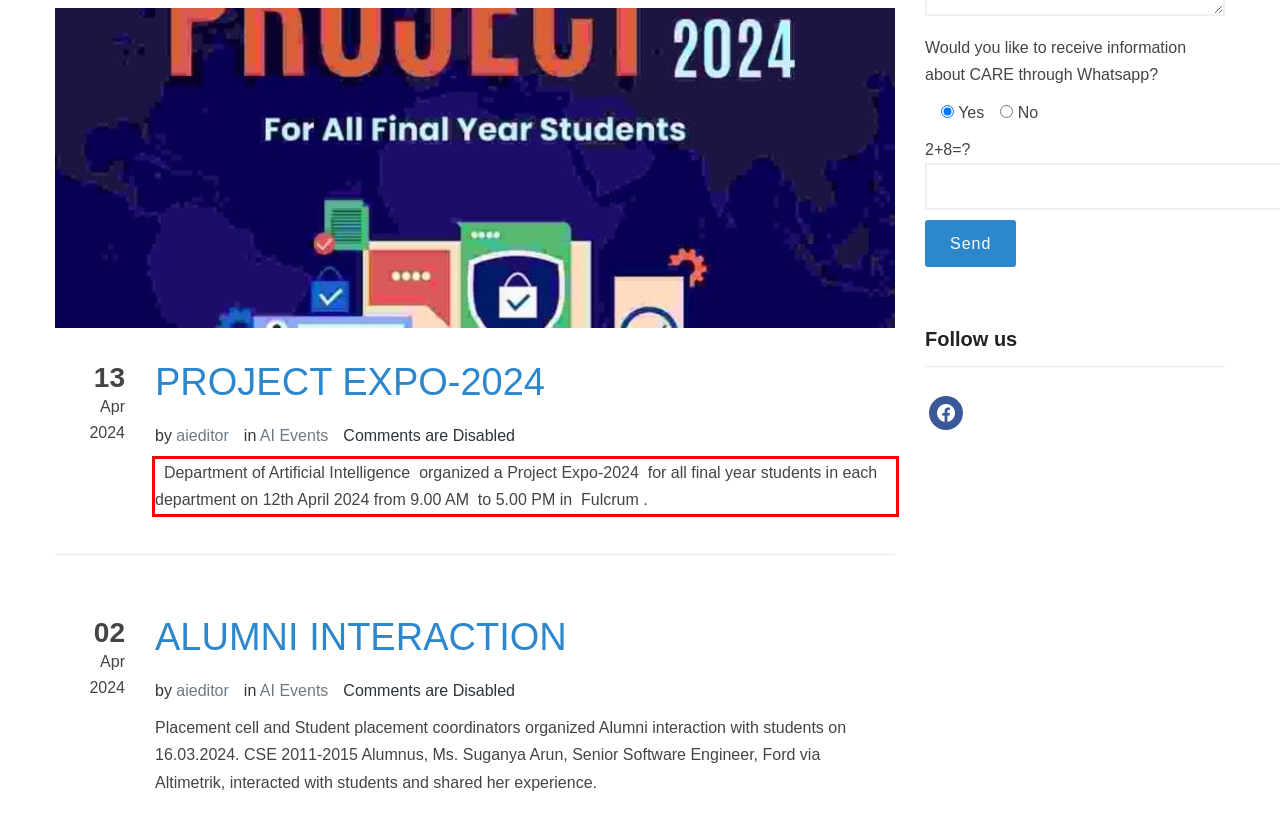Given a screenshot of a webpage, locate the red bounding box and extract the text it encloses.

Department of Artificial Intelligence organized a Project Expo-2024 for all final year students in each department on 12th April 2024 from 9.00 AM to 5.00 PM in Fulcrum .